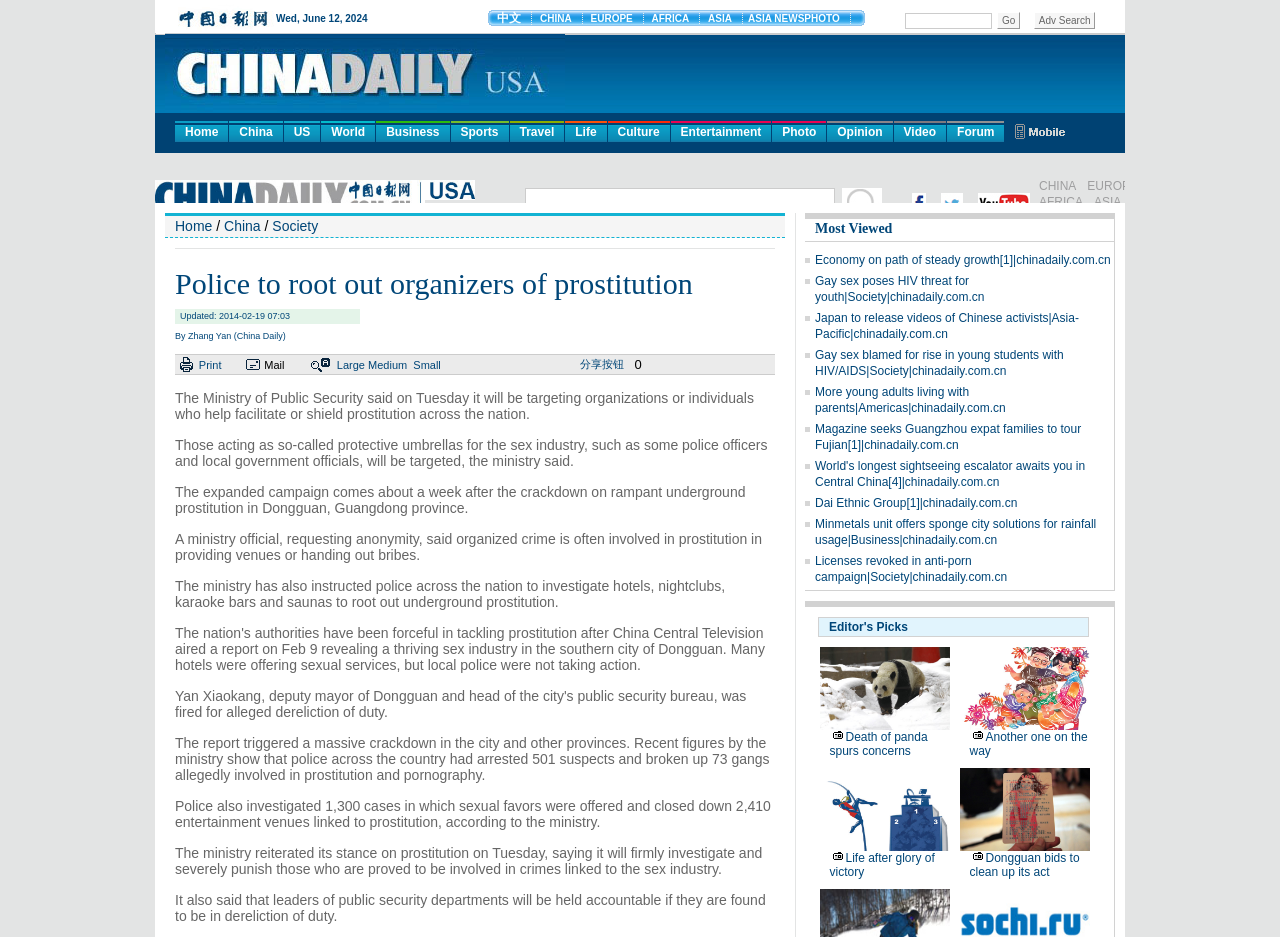Please provide a one-word or short phrase answer to the question:
What is the consequence for leaders of public security departments?

Accountability